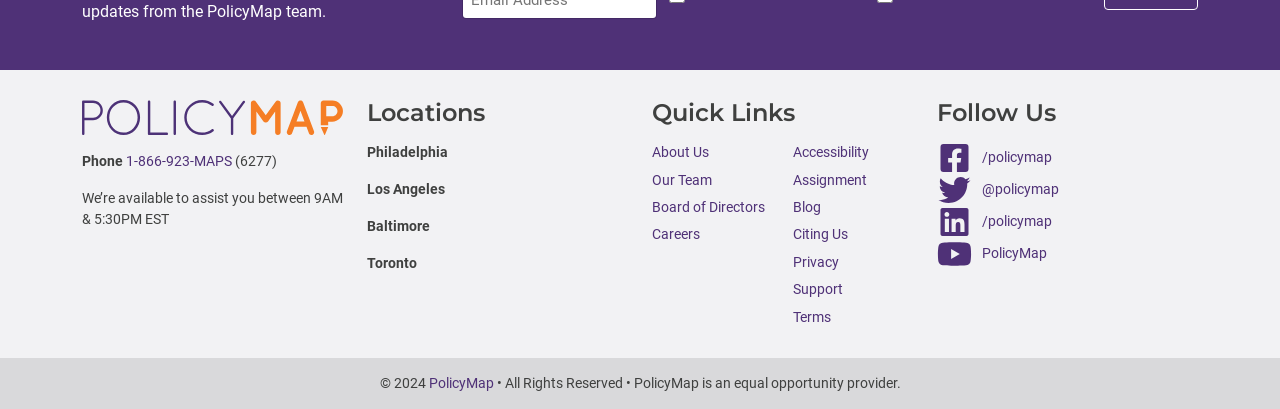Using the elements shown in the image, answer the question comprehensively: What is the copyright year listed on the webpage?

The copyright year can be found at the bottom of the webpage, where it says '© 2024'.